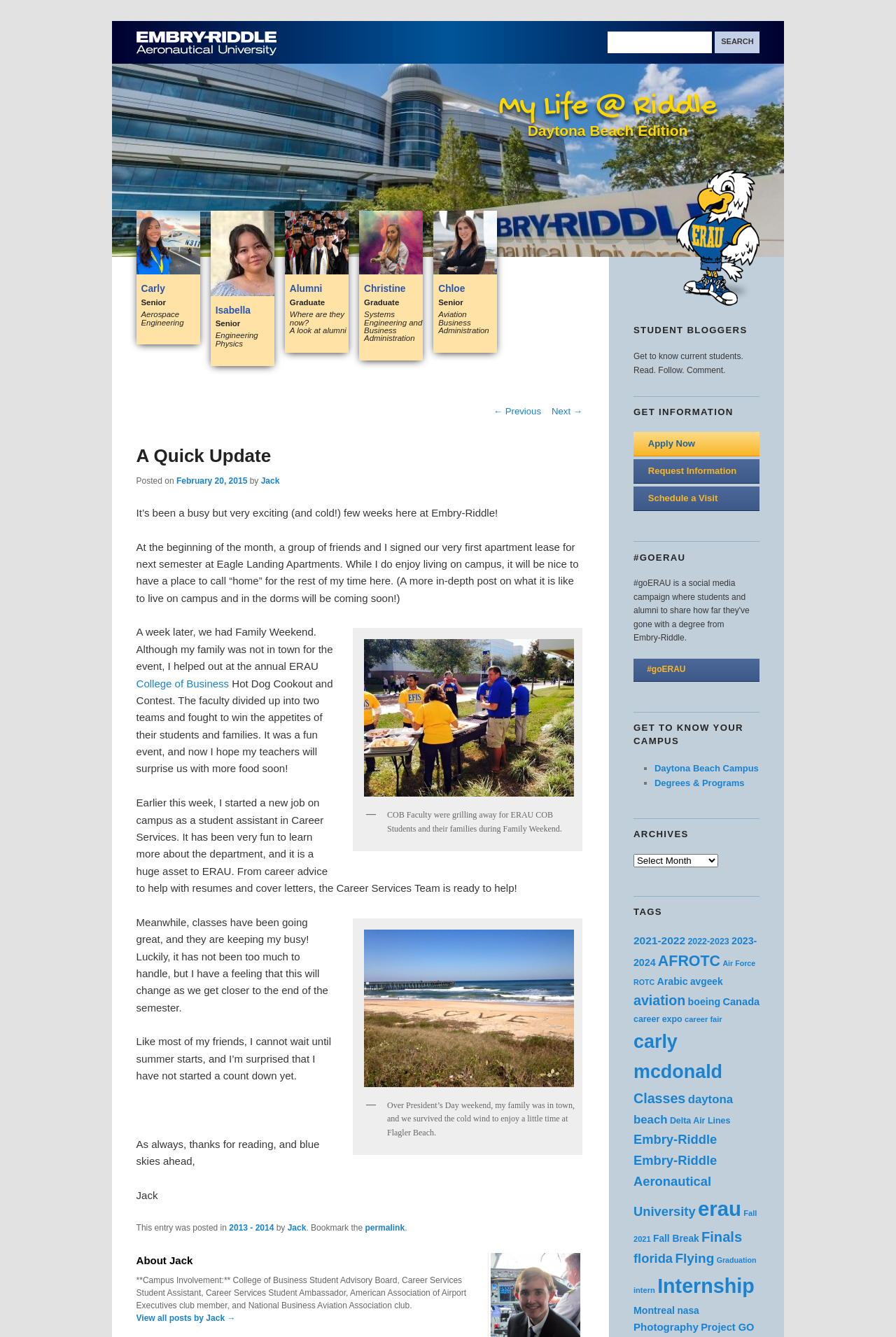Carefully observe the image and respond to the question with a detailed answer:
How many student blogs are listed?

I counted the number of links with student names and majors, and there are 5 of them.